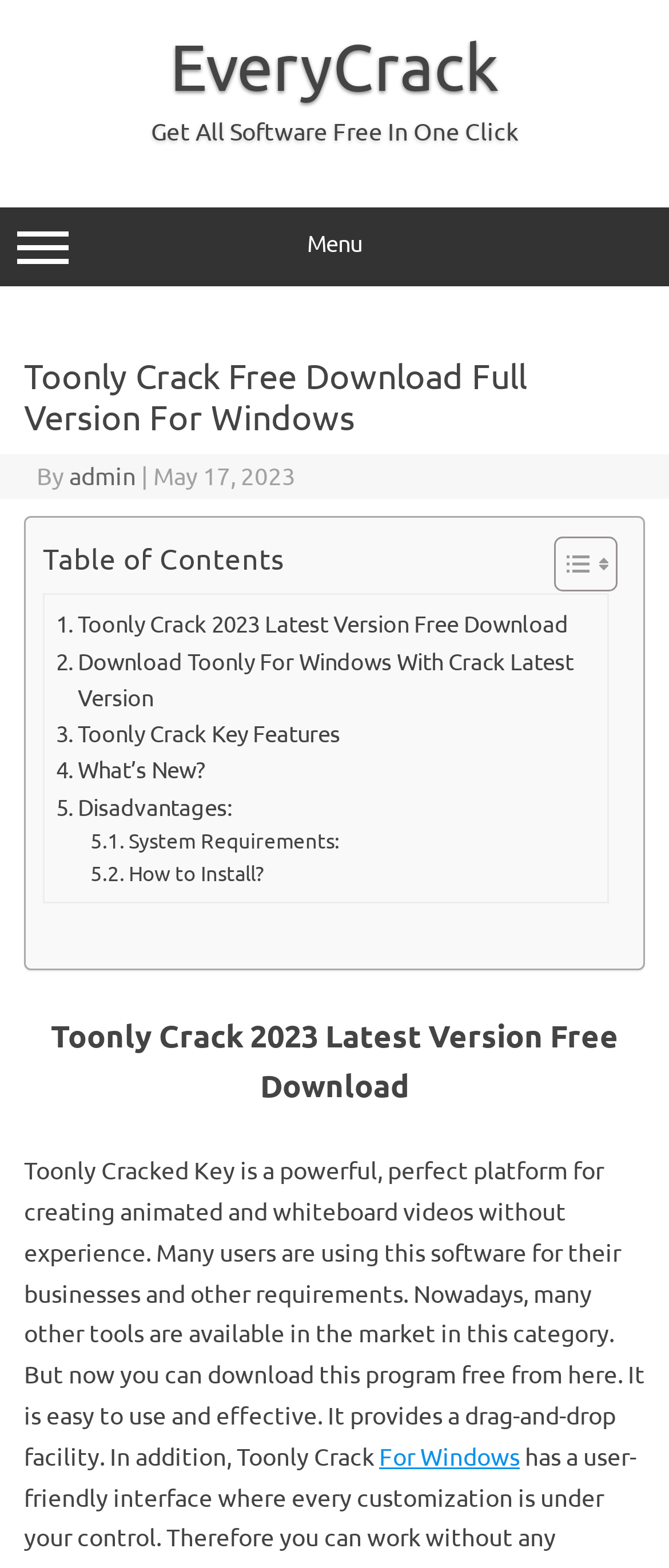Please indicate the bounding box coordinates for the clickable area to complete the following task: "Click on the 'Menu' button". The coordinates should be specified as four float numbers between 0 and 1, i.e., [left, top, right, bottom].

[0.0, 0.132, 1.0, 0.182]